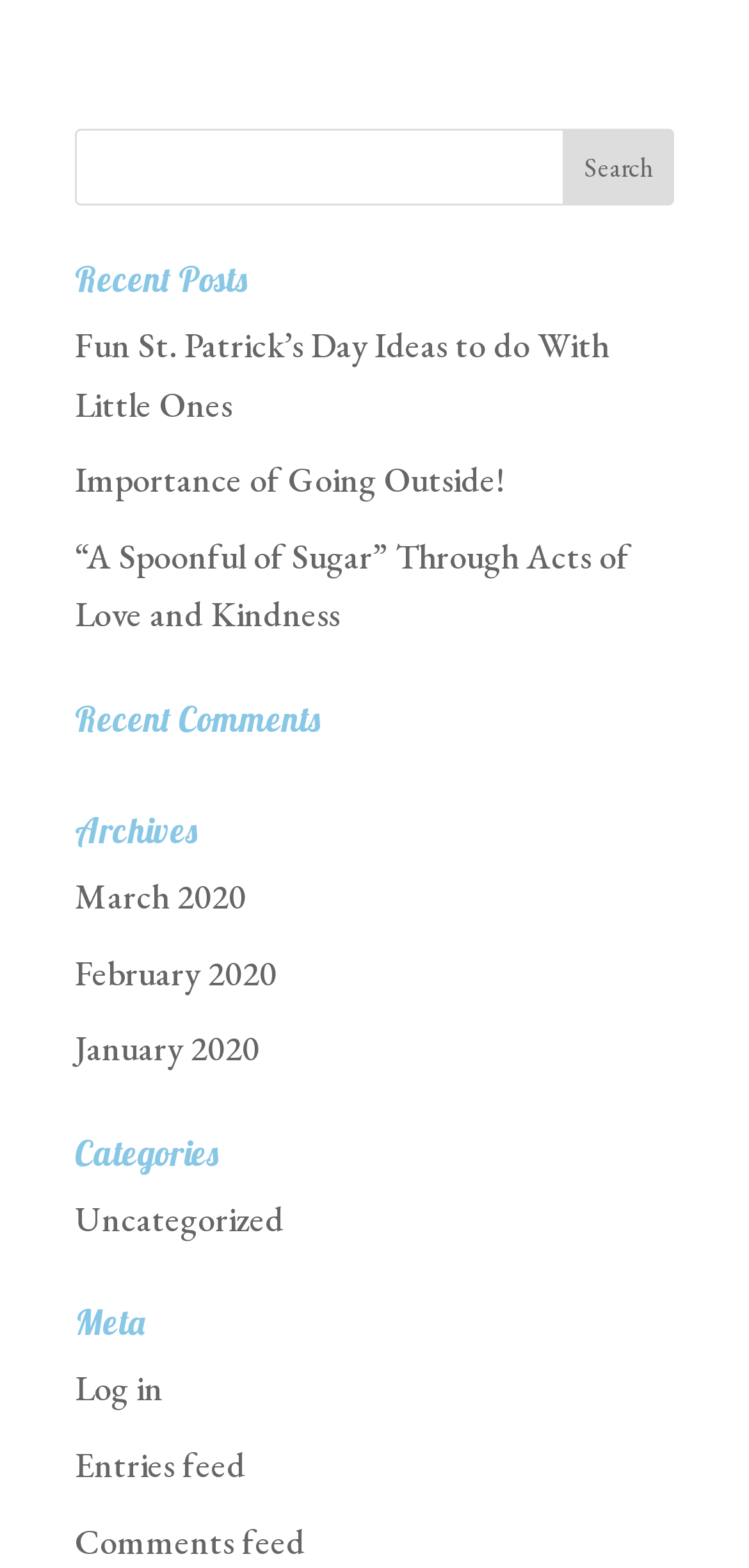Locate the bounding box coordinates of the clickable part needed for the task: "read recent post".

[0.1, 0.206, 0.813, 0.272]